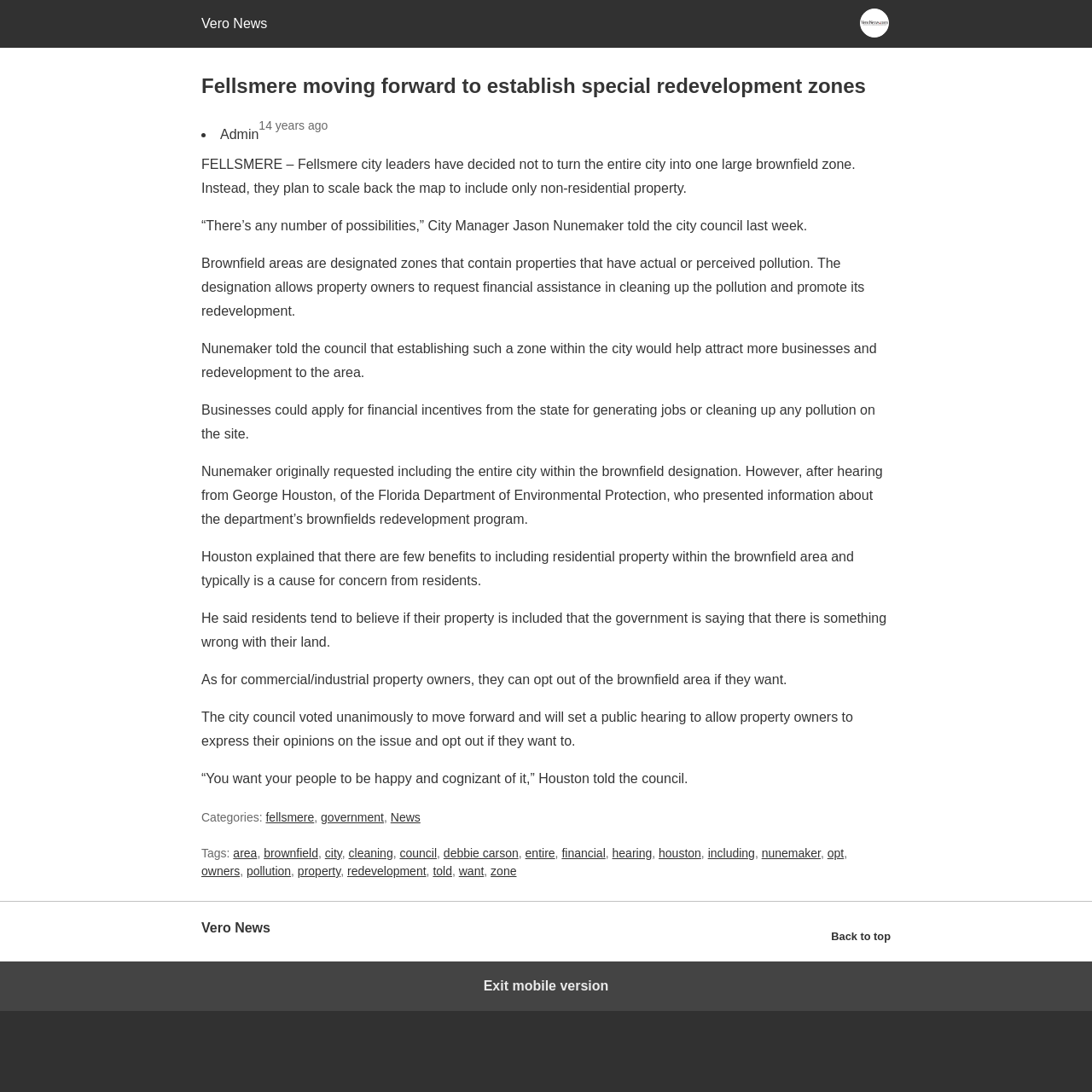Explain the contents of the webpage comprehensively.

The webpage is an article from Vero News, with a title "Fellsmere moving forward to establish special redevelopment zones". At the top left corner, there is a site icon and a link to the site icon. Below the title, there is a header section with the article title, a list marker, the author "Admin", and a timestamp "14 years ago".

The main content of the article is divided into several paragraphs, which describe the decision of Fellsmere city leaders to scale back the map to include only non-residential property in the brownfield zone. The article quotes City Manager Jason Nunemaker and George Houston from the Florida Department of Environmental Protection, discussing the benefits and concerns of including residential property in the brownfield area.

At the bottom of the page, there is a footer section with links to categories, tags, and other related articles. The categories include "fellsmere", "government", and "News", while the tags include "area", "brownfield", "city", and many others. There is also a link to exit the mobile version of the website.

Overall, the webpage is a news article with a clear structure, including a title, header, main content, and footer section, with various links and tags to related topics.